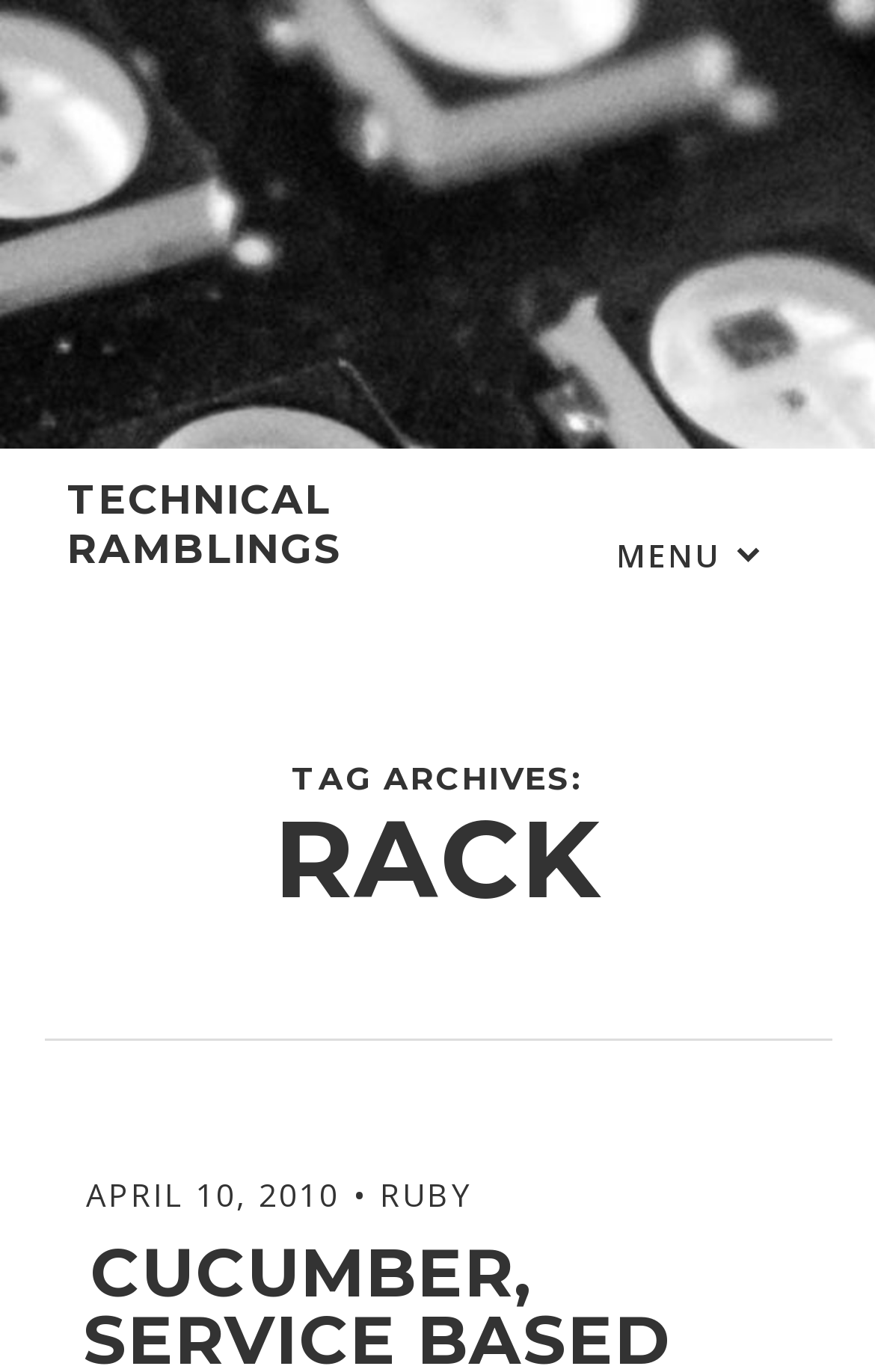Using the provided element description: "Technical Ramblings", identify the bounding box coordinates. The coordinates should be four floats between 0 and 1 in the order [left, top, right, bottom].

[0.05, 0.34, 0.669, 0.428]